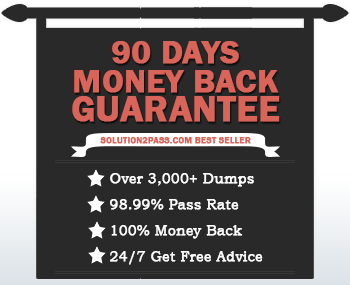Please analyze the image and provide a thorough answer to the question:
What is the duration of the money-back guarantee?

The banner prominently features a 90 DAYS MONEY BACK GUARANTEE, which provides customers with a sense of security and confidence in their purchase.